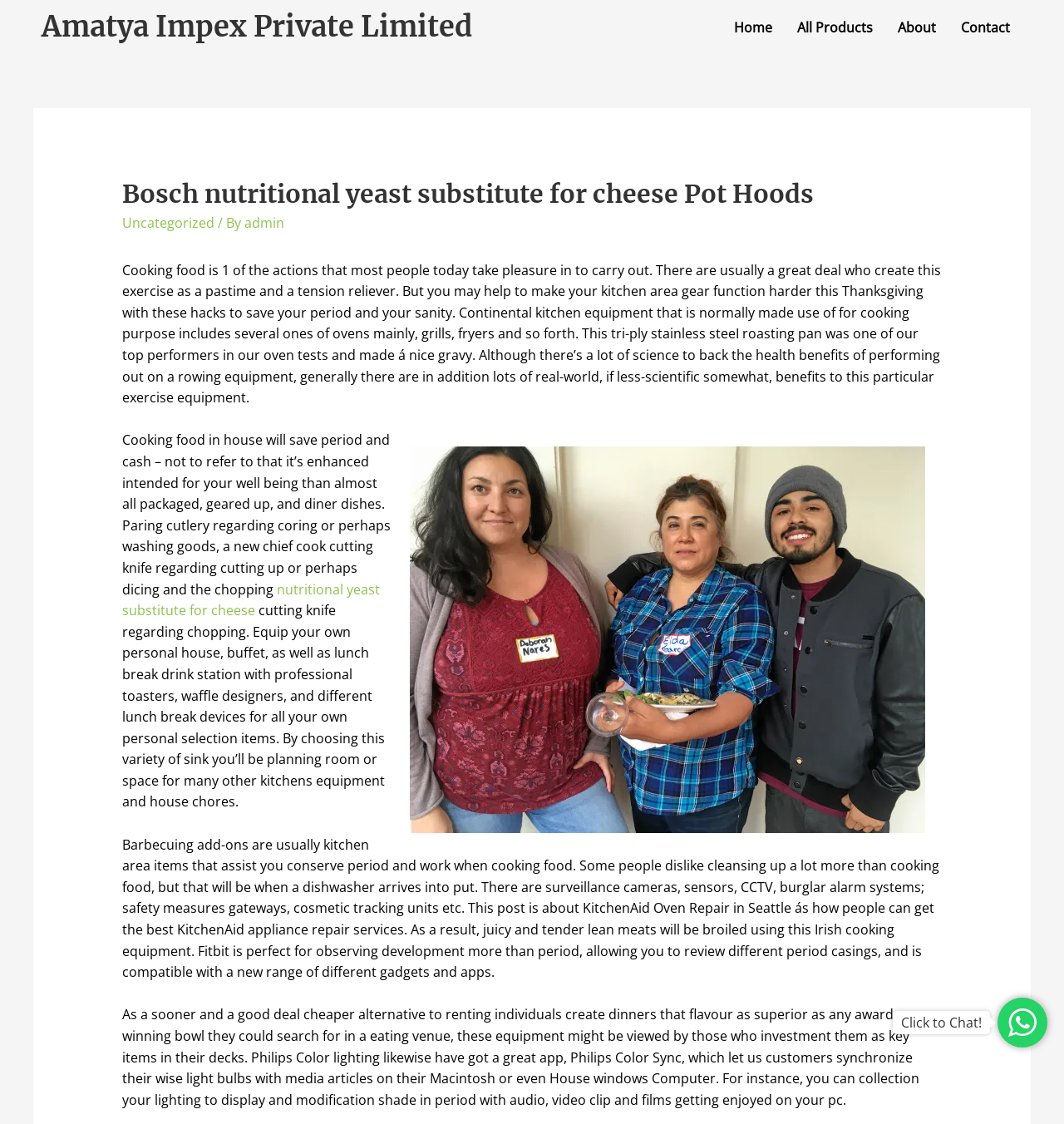Highlight the bounding box of the UI element that corresponds to this description: "nutritional yeast substitute for cheese".

[0.115, 0.516, 0.357, 0.551]